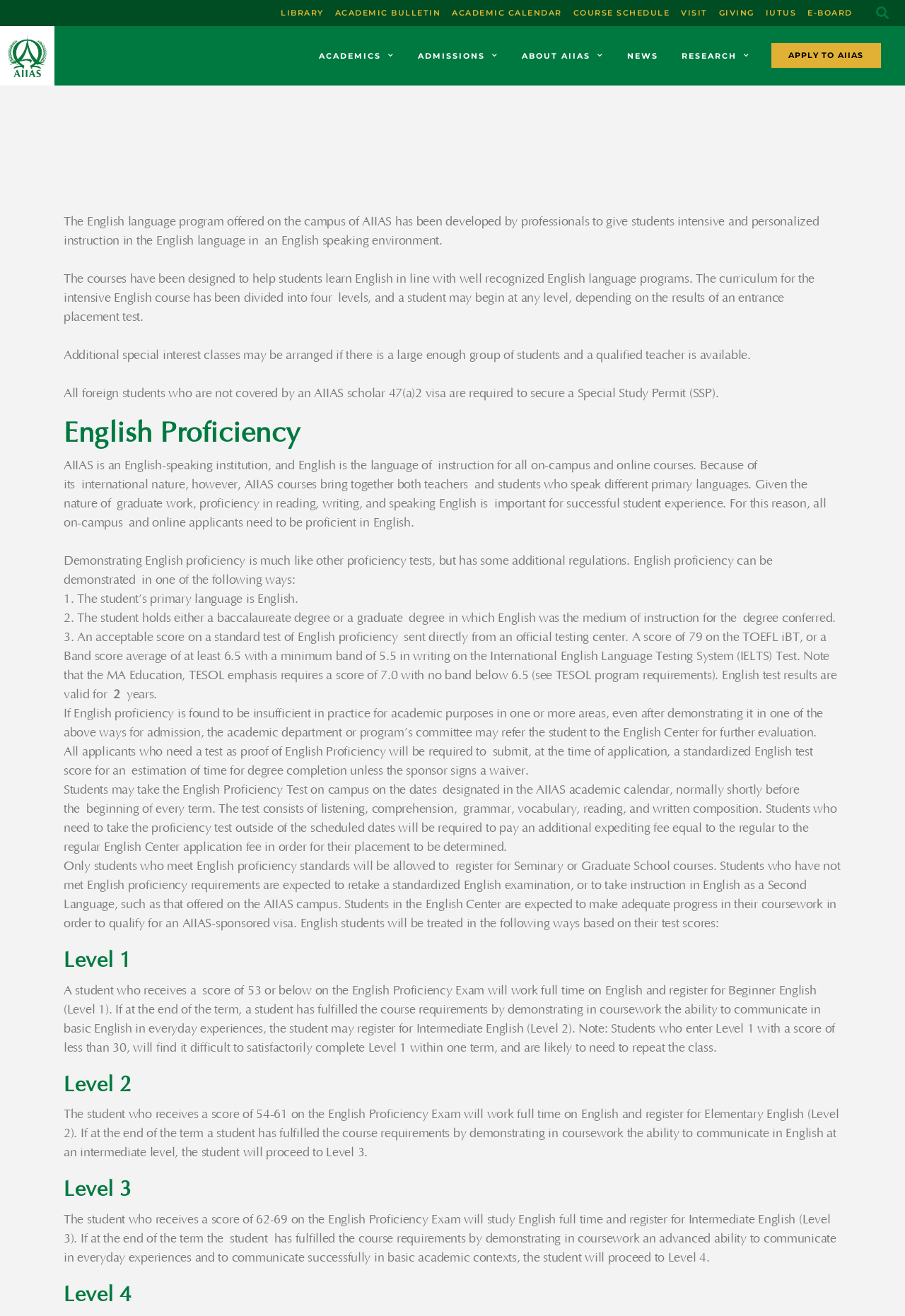Identify the bounding box for the element characterized by the following description: "About AIIAS".

[0.561, 0.03, 0.683, 0.055]